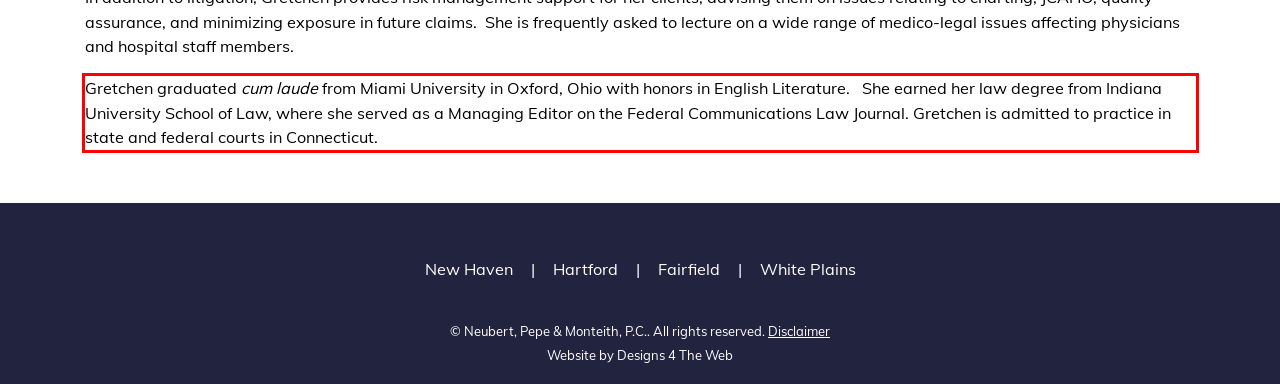You are given a screenshot showing a webpage with a red bounding box. Perform OCR to capture the text within the red bounding box.

Gretchen graduated cum laude from Miami University in Oxford, Ohio with honors in English Literature. She earned her law degree from Indiana University School of Law, where she served as a Managing Editor on the Federal Communications Law Journal. Gretchen is admitted to practice in state and federal courts in Connecticut.